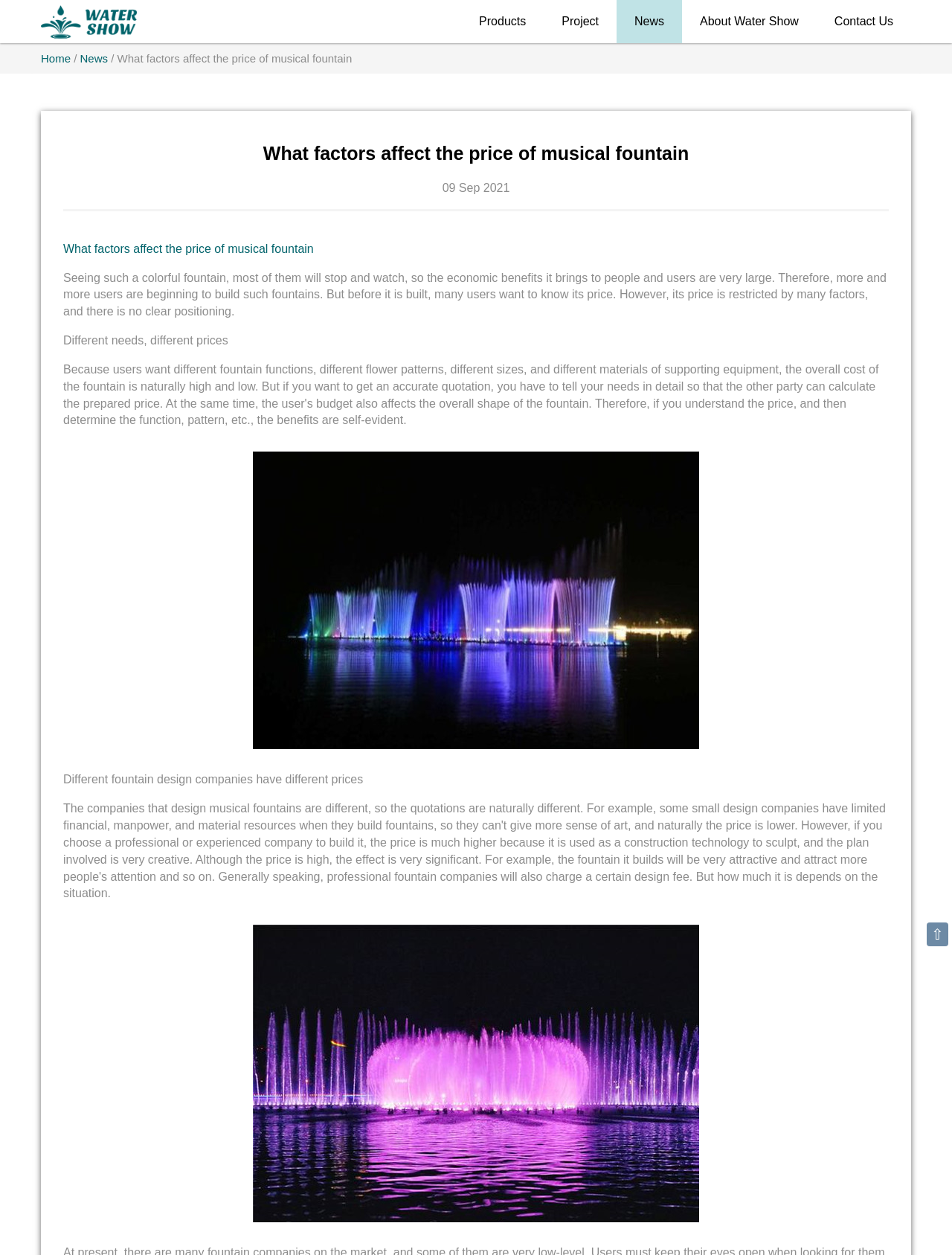Using the elements shown in the image, answer the question comprehensively: How many navigation links are at the top of the webpage?

There are six navigation links at the top of the webpage, which are 'Home', 'Products', 'Project', 'News', 'About Water Show', and 'Contact Us'.